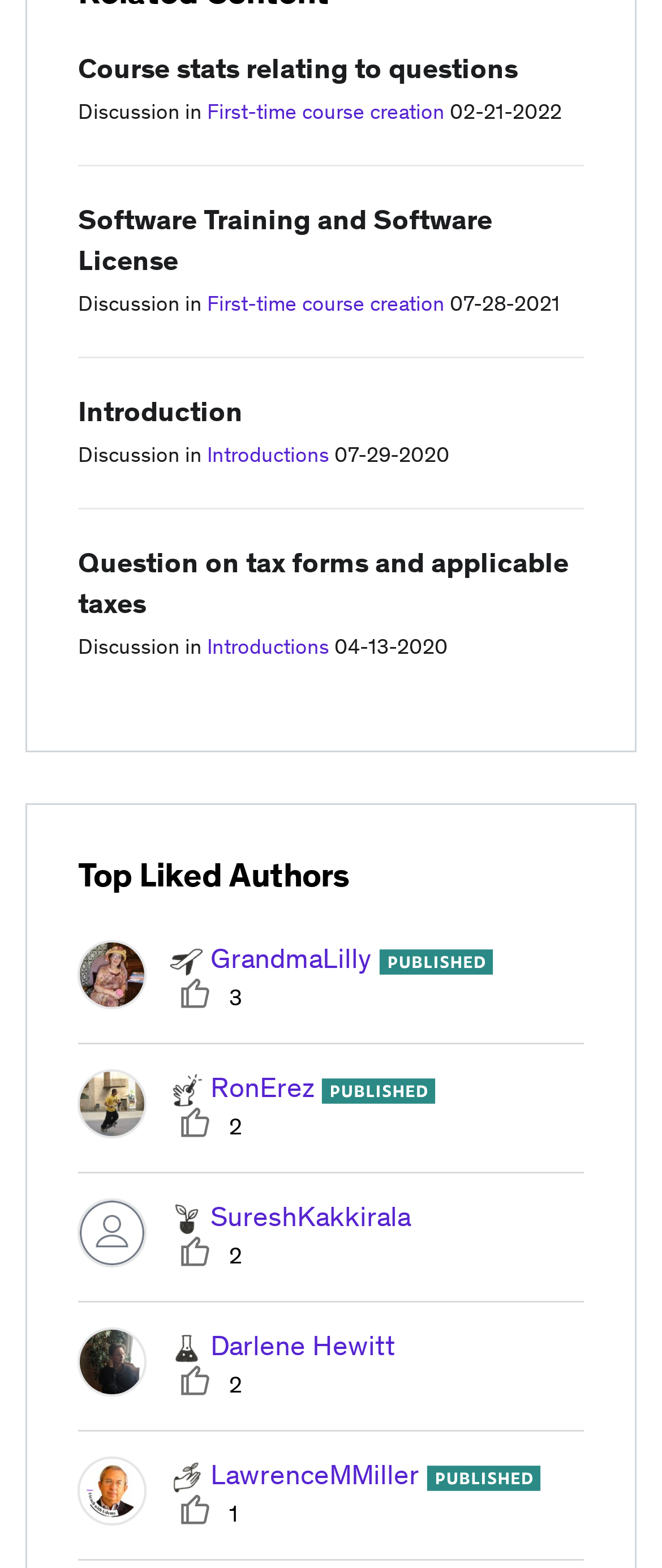Kindly determine the bounding box coordinates for the clickable area to achieve the given instruction: "View discussion in 'Introduction'".

[0.118, 0.252, 0.367, 0.273]